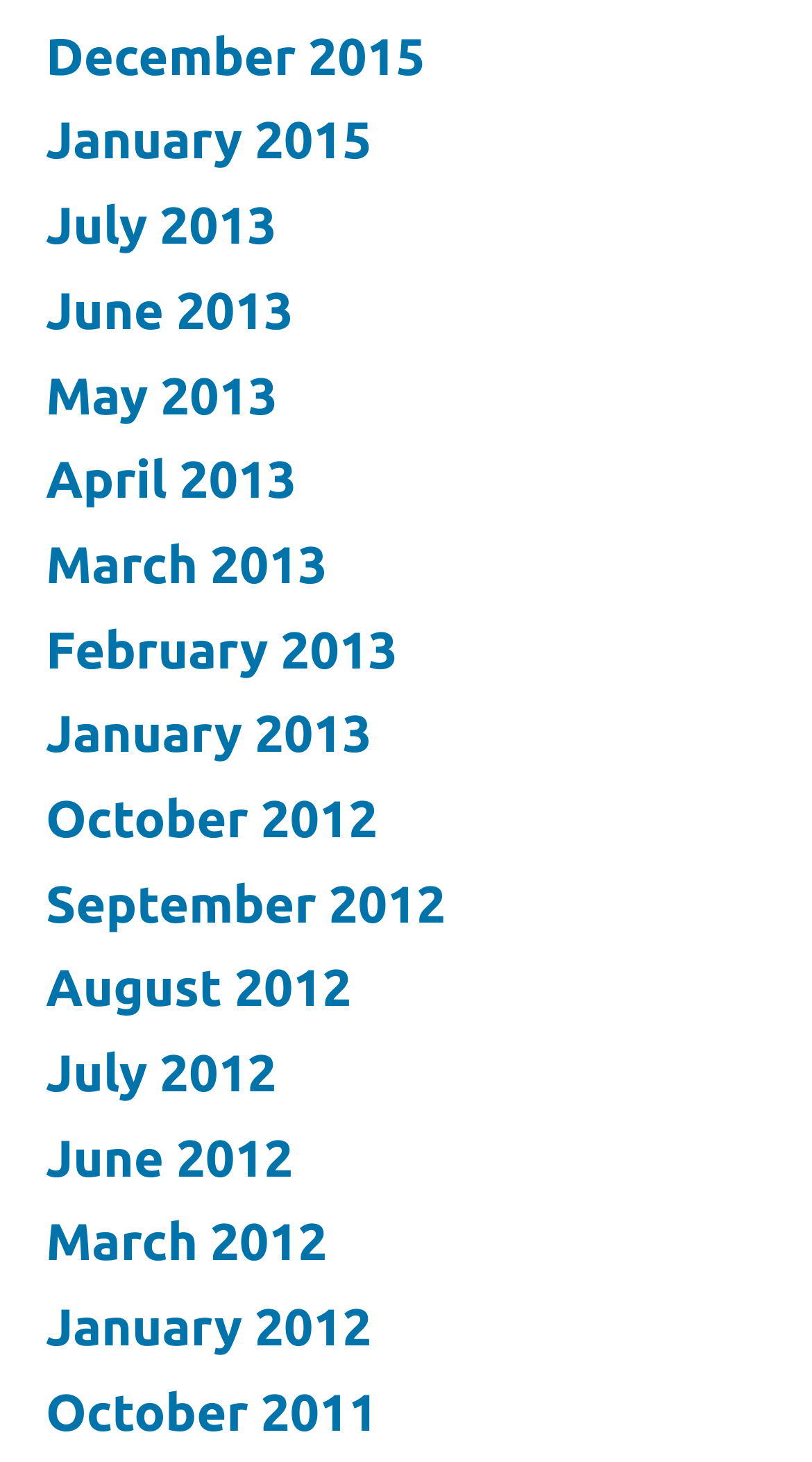How many links are there in total?
Please provide a single word or phrase answer based on the image.

17